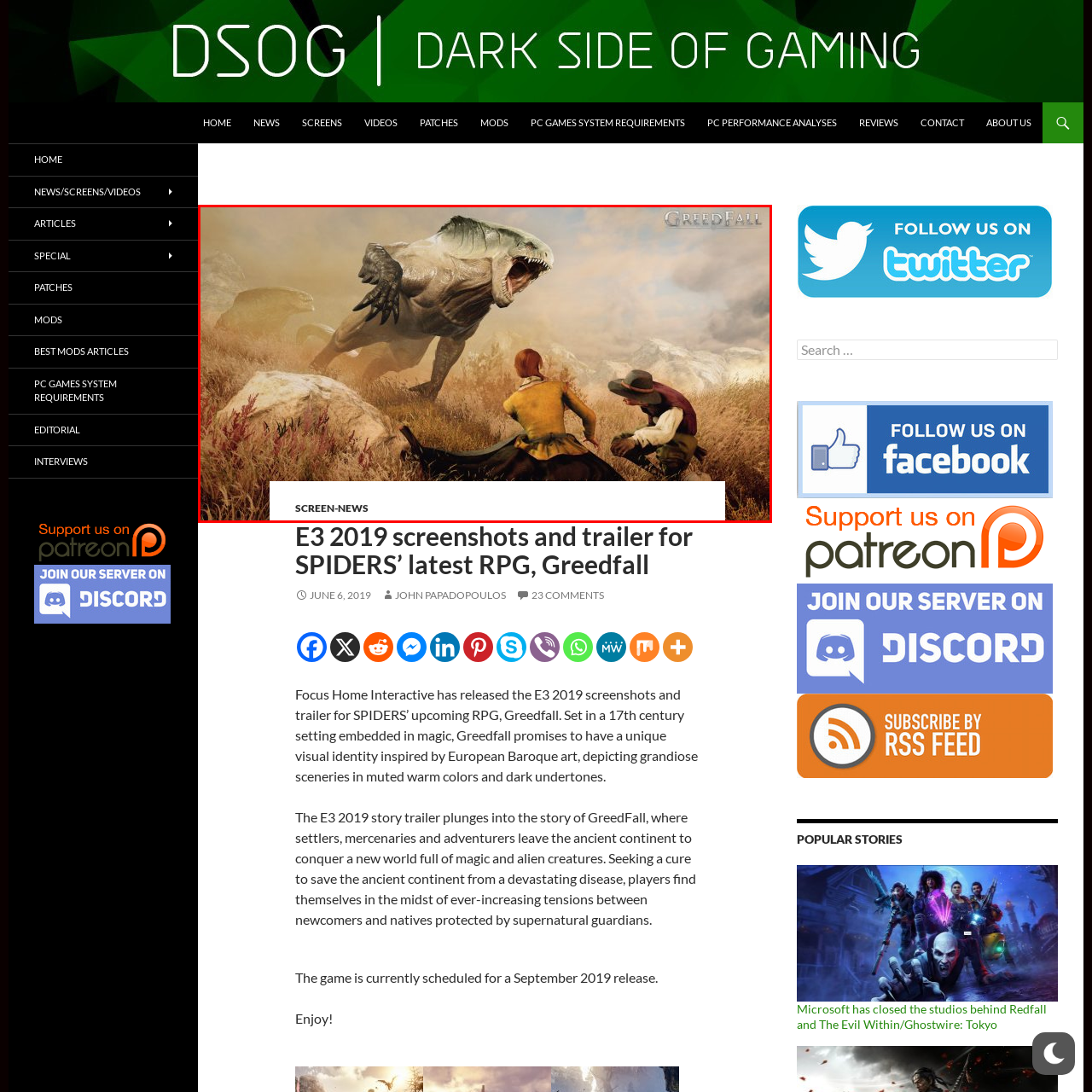What is the mood of the human figures?
Look closely at the part of the image outlined in red and give a one-word or short phrase answer.

Shock and determination